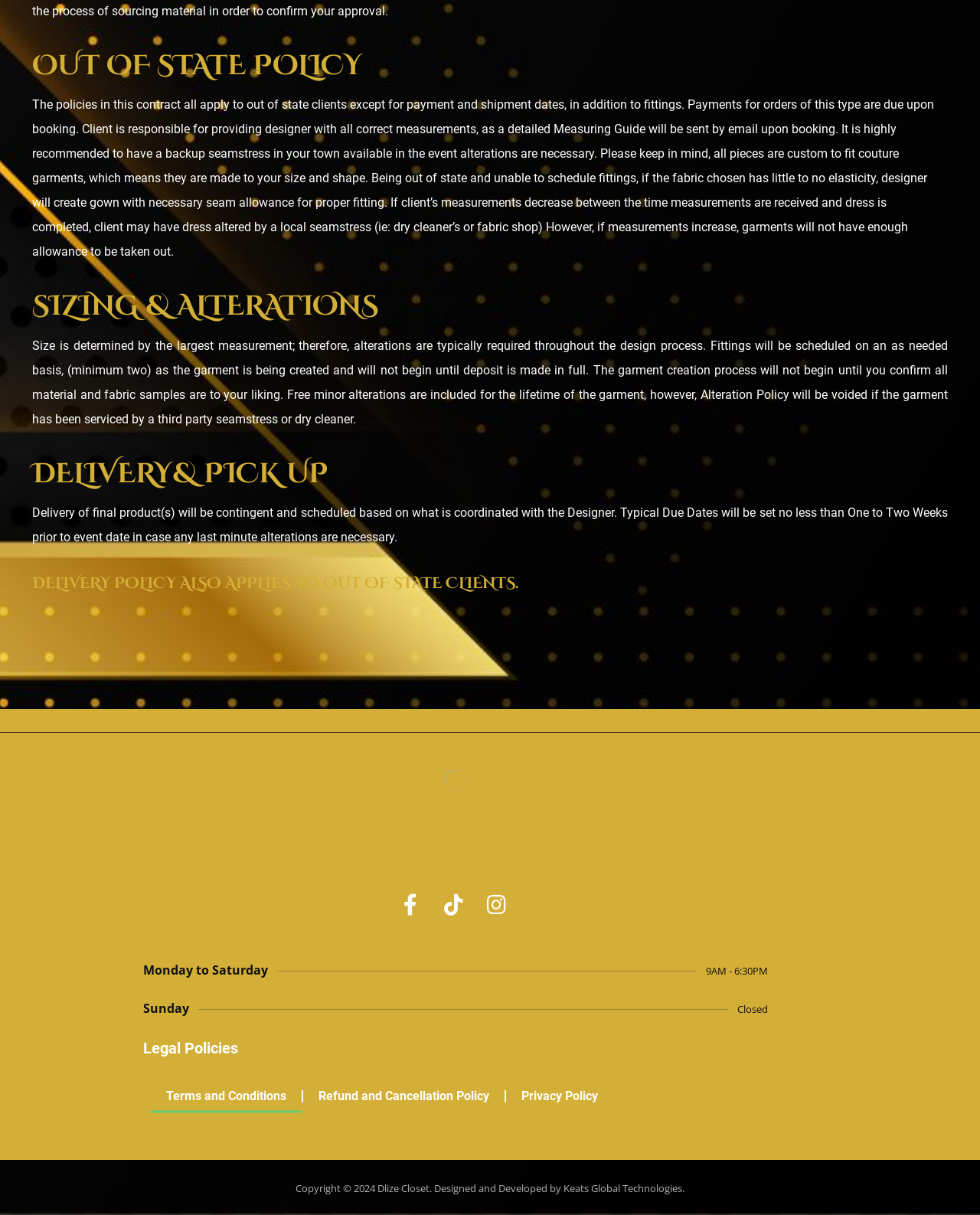Please locate the bounding box coordinates of the element's region that needs to be clicked to follow the instruction: "Read Out of State Policy". The bounding box coordinates should be provided as four float numbers between 0 and 1, i.e., [left, top, right, bottom].

[0.033, 0.038, 0.967, 0.07]